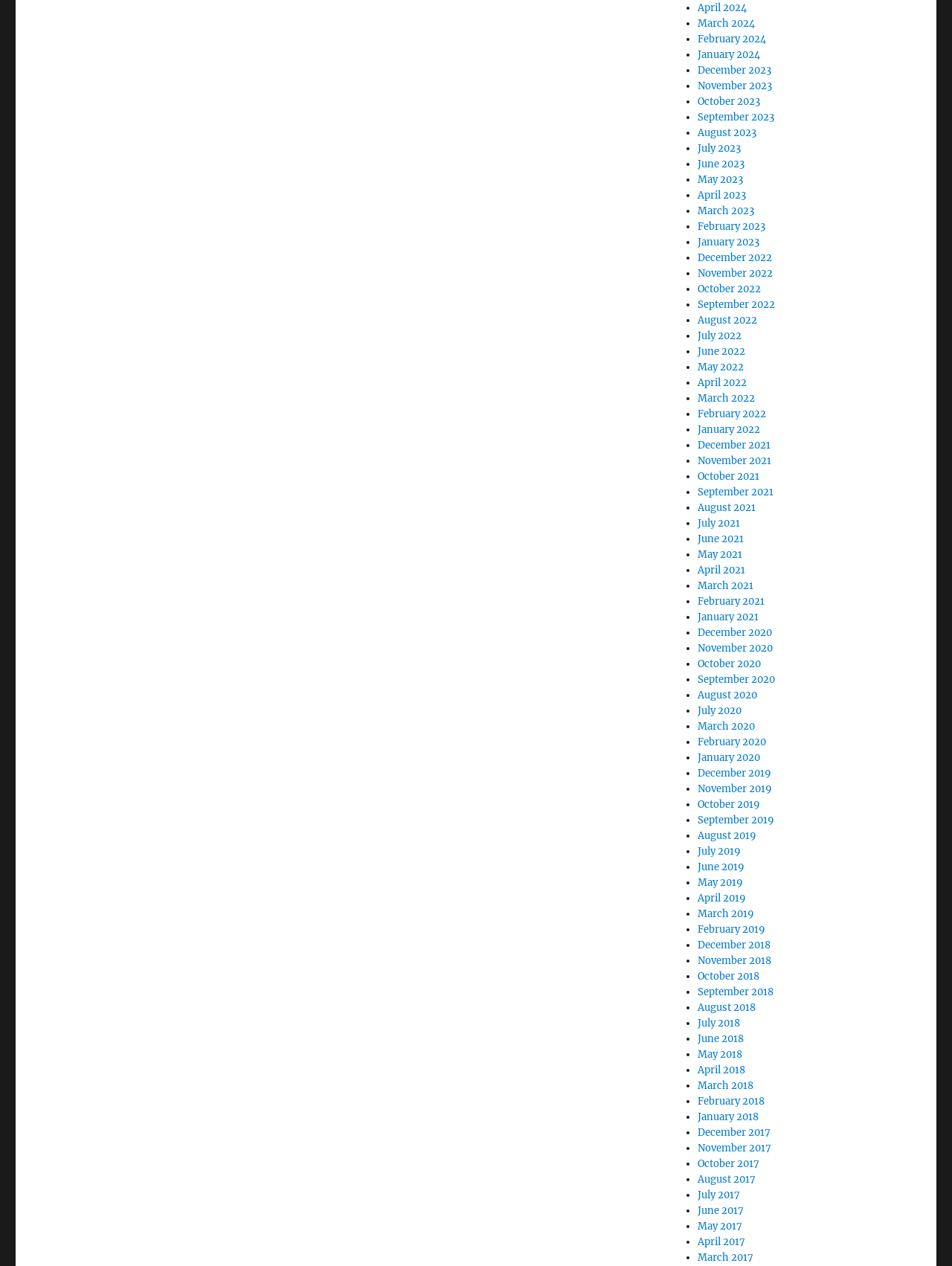Determine the bounding box coordinates of the clickable area required to perform the following instruction: "Click on 'used cars in tucson'". The coordinates should be represented as four float numbers between 0 and 1: [left, top, right, bottom].

None